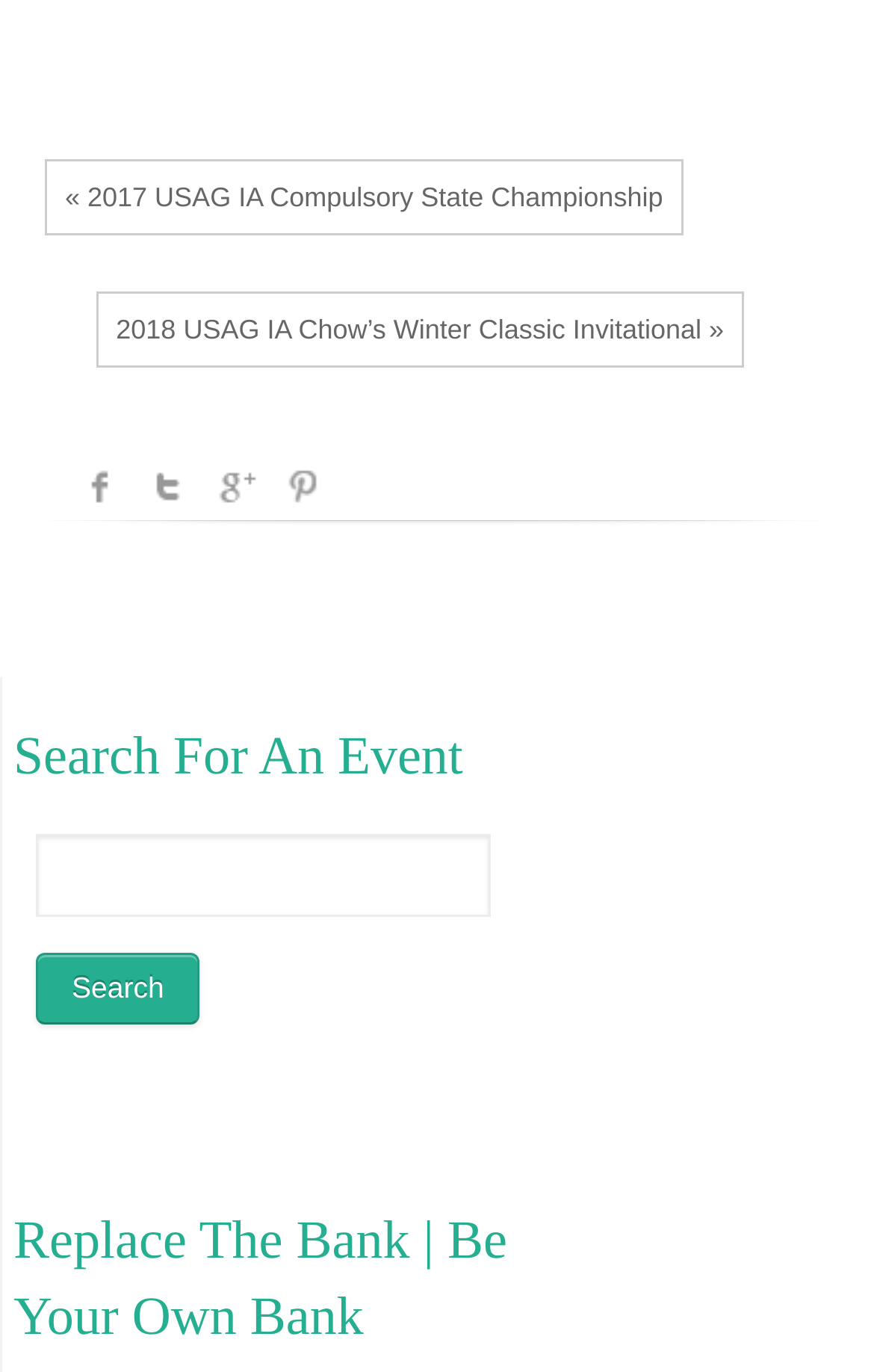How many social media links are present?
Answer with a single word or phrase by referring to the visual content.

4